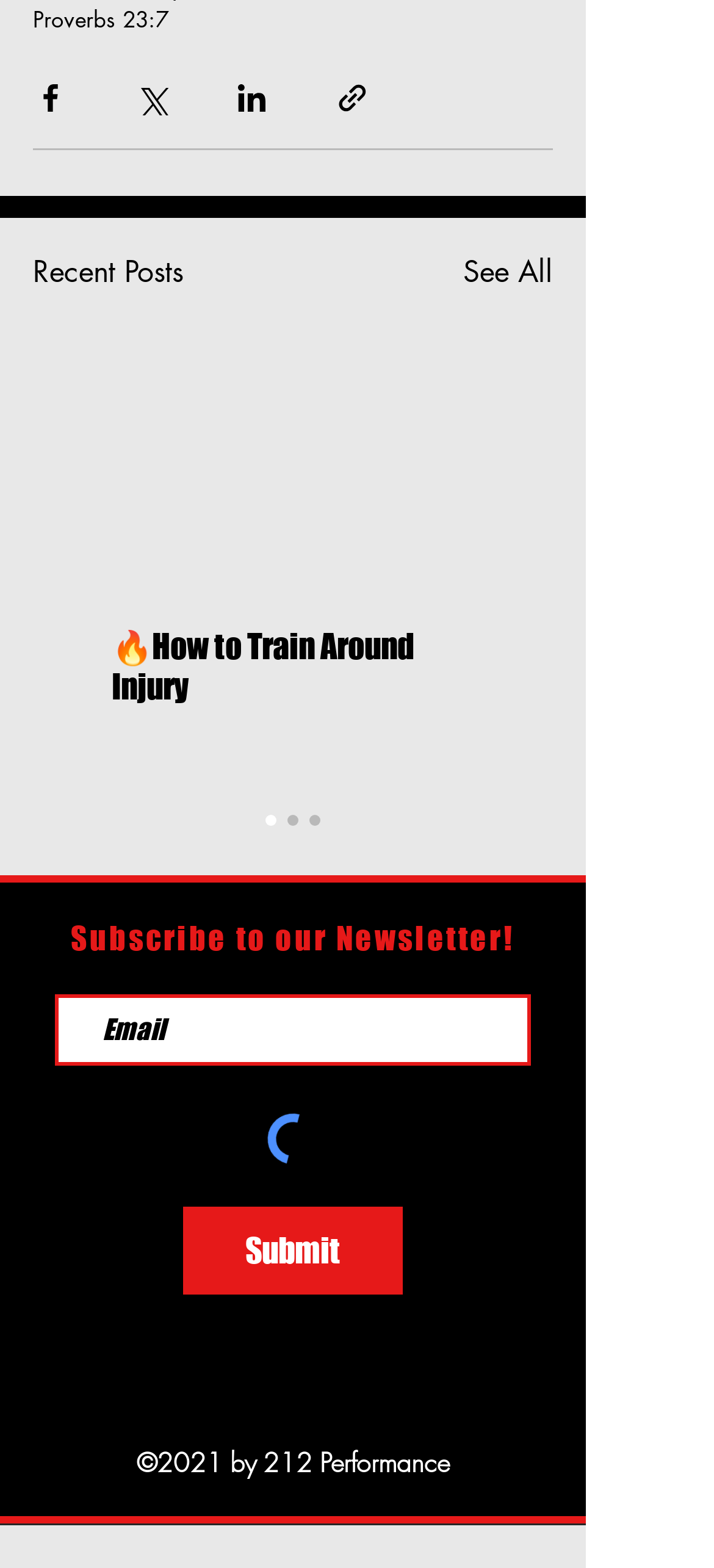Using the provided description: "🔥How to Train Around Injury", find the bounding box coordinates of the corresponding UI element. The output should be four float numbers between 0 and 1, in the format [left, top, right, bottom].

[0.156, 0.399, 0.664, 0.451]